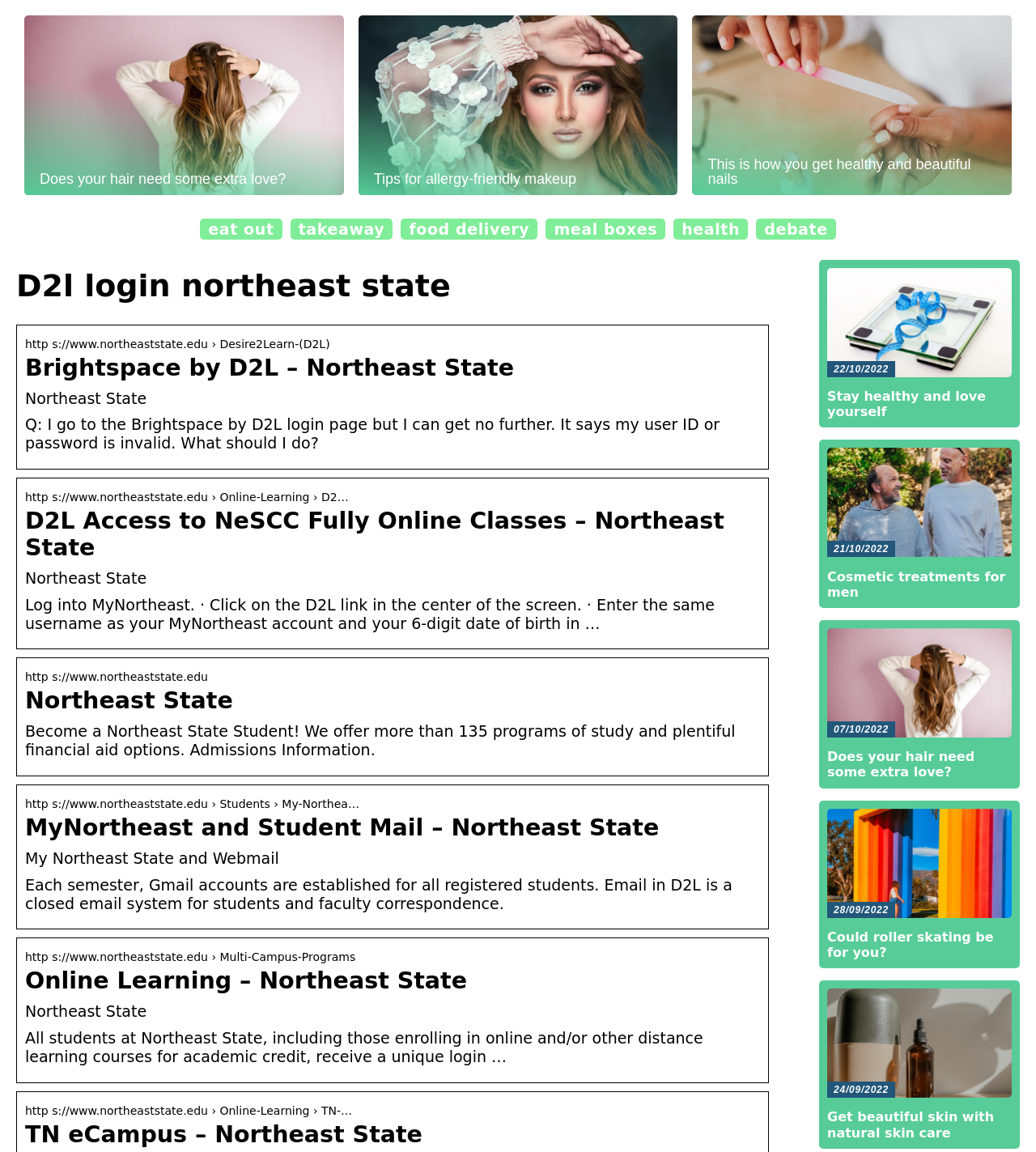What is the topic of the link 'Does your hair need some extra love?'?
Answer the question with as much detail as possible.

Based on the link text 'Does your hair need some extra love?', it can be inferred that the topic of the link is related to hair care, possibly providing tips or advice on how to take care of one's hair.